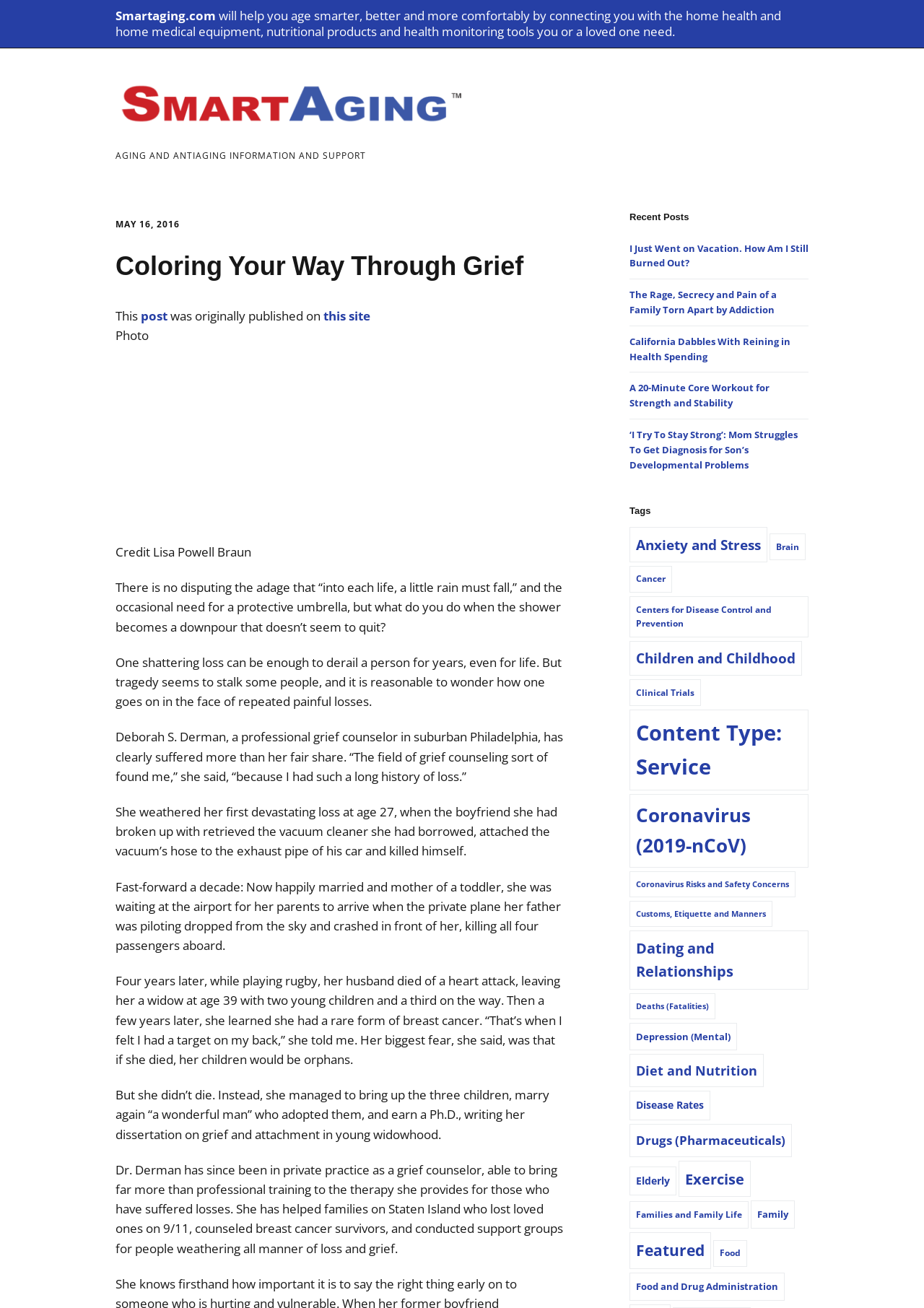Create a detailed description of the webpage's content and layout.

This webpage is about grief counseling and support, with a focus on the personal story of Deborah S. Derman, a professional grief counselor. At the top of the page, there is a link to "Smartaging.com" and a brief description of the website's purpose. Below this, there is a heading "AGING AND ANTIAGING INFORMATION AND SUPPORT" followed by a time stamp "MAY 16, 2016".

The main article is titled "Coloring Your Way Through Grief" and is a personal story of Deborah S. Derman's experiences with grief and loss. The article is divided into several paragraphs, with a photo credit mentioned at the top. The text describes Deborah's history of loss, including the death of her boyfriend, parents, and husband, as well as her struggles with breast cancer. It also mentions her work as a grief counselor, helping families who have suffered losses, including those affected by 9/11.

On the right-hand side of the page, there is a section titled "Recent Posts" with links to several articles, including "I Just Went on Vacation. How Am I Still Burned Out?", "The Rage, Secrecy and Pain of a Family Torn Apart by Addiction", and "California Dabbles With Reining in Health Spending". Below this, there is a section titled "Tags" with links to various topics, including "Anxiety and Stress", "Brain", "Cancer", and "Children and Childhood", among others.

Overall, the webpage is focused on providing information and support for those dealing with grief and loss, with a personal story of resilience and hope.